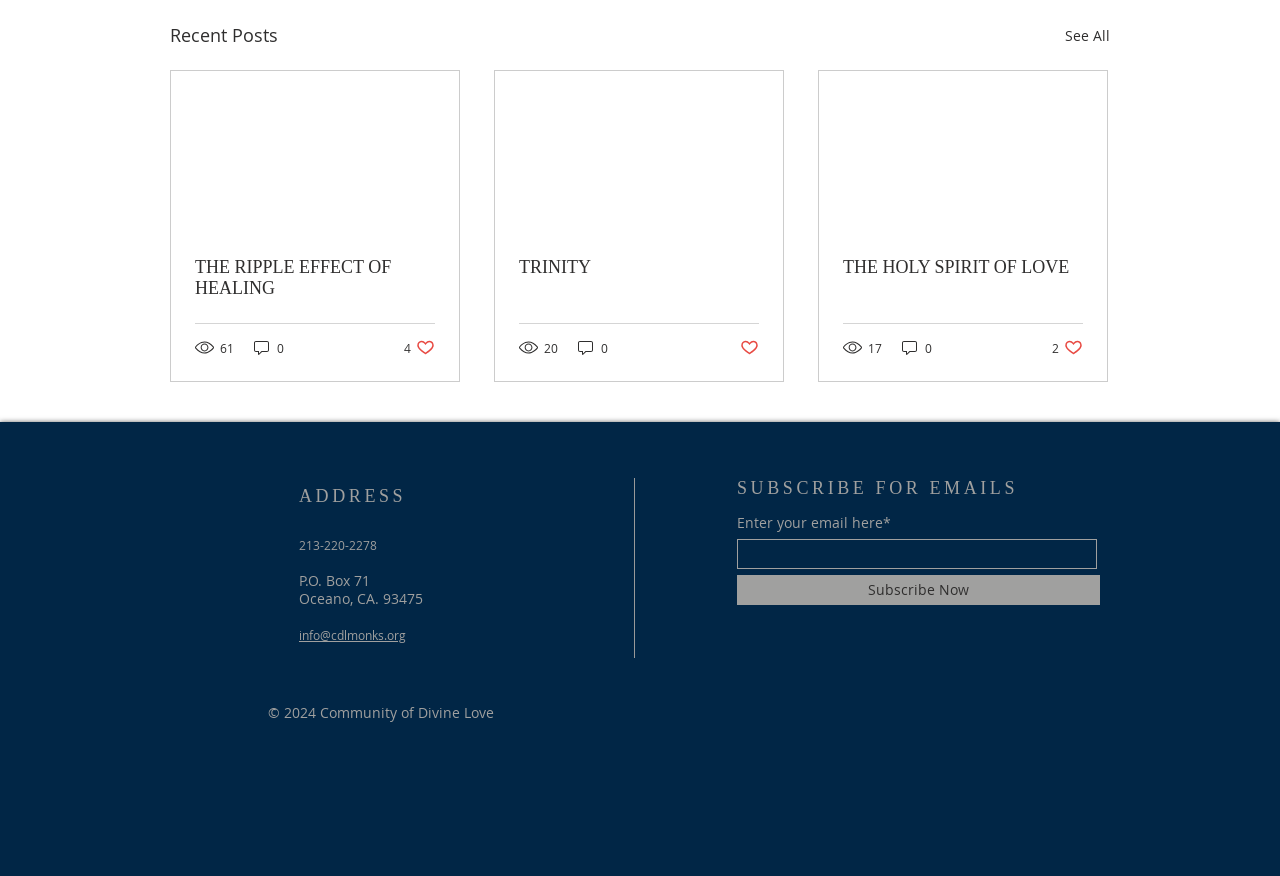What is the purpose of the button with the text 'Subscribe Now'?
Please provide a detailed and comprehensive answer to the question.

The purpose of the button with the text 'Subscribe Now' can be inferred by looking at its context, which is inside a section with a heading 'SUBSCRIBE FOR EMAILS' and a textbox to enter an email address. This suggests that the button is used to subscribe for emails.